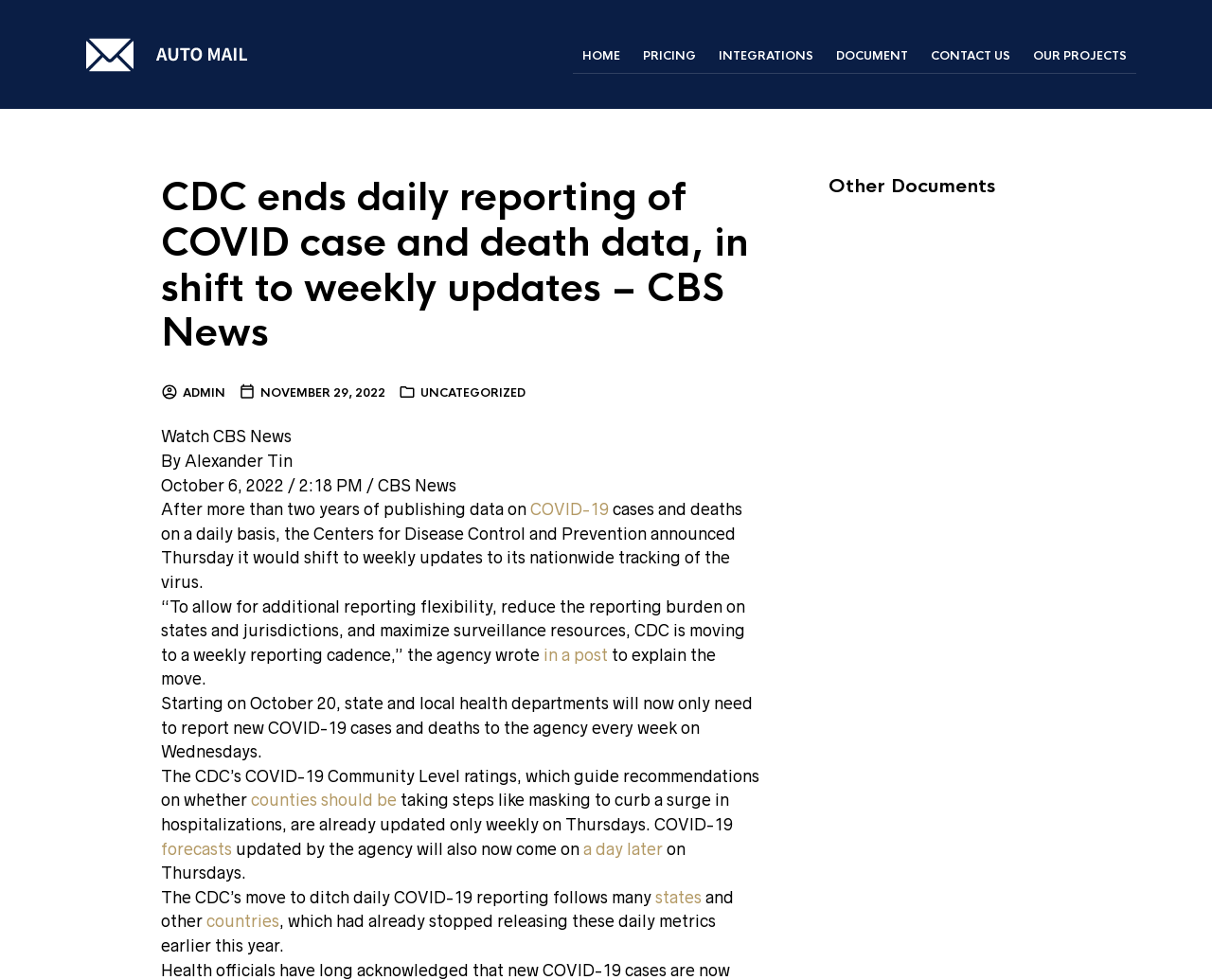What is the name of the news organization? Analyze the screenshot and reply with just one word or a short phrase.

CBS News